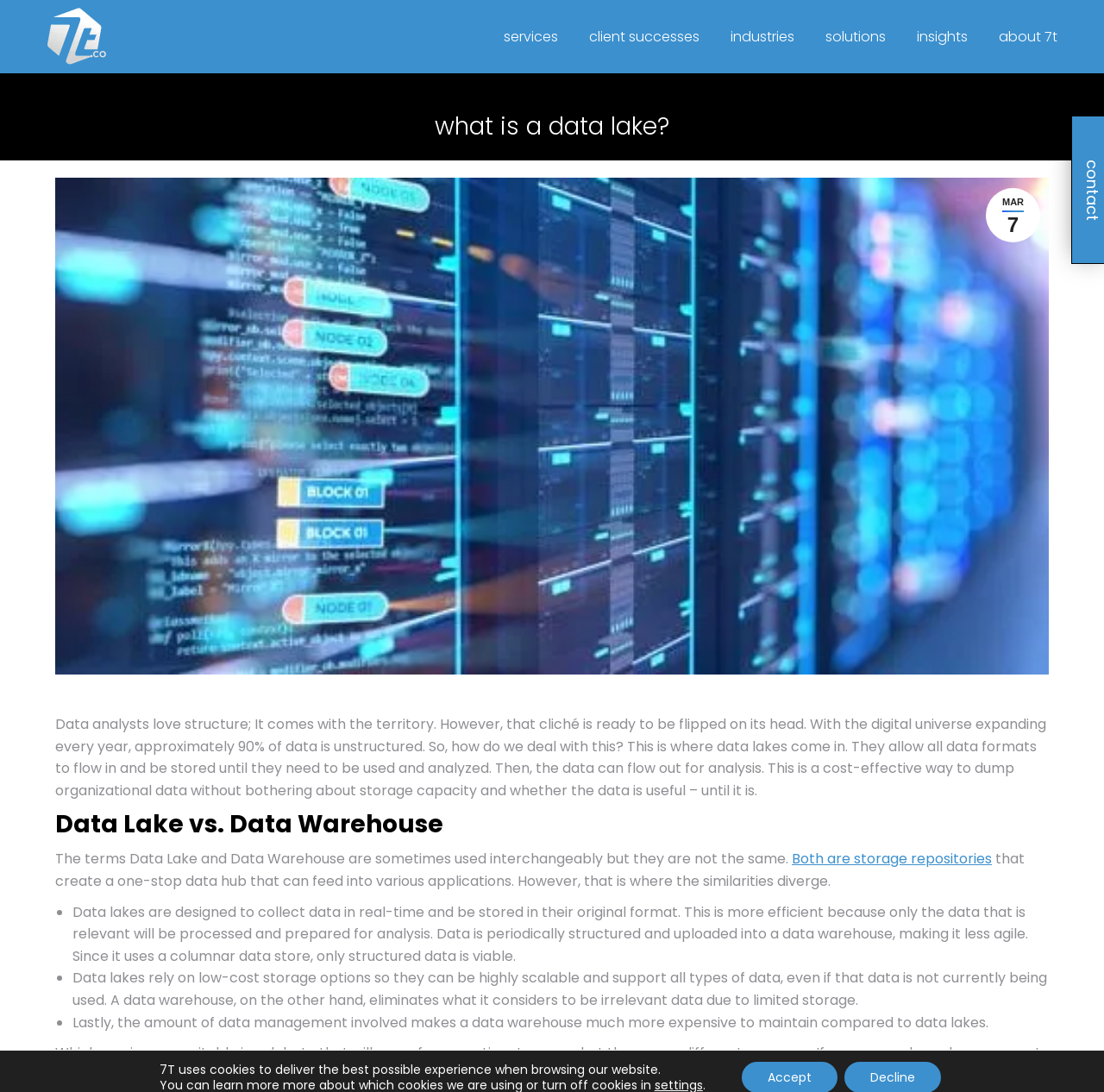What is the advantage of data lakes in terms of storage?
Look at the image and respond with a one-word or short-phrase answer.

Low-cost storage options